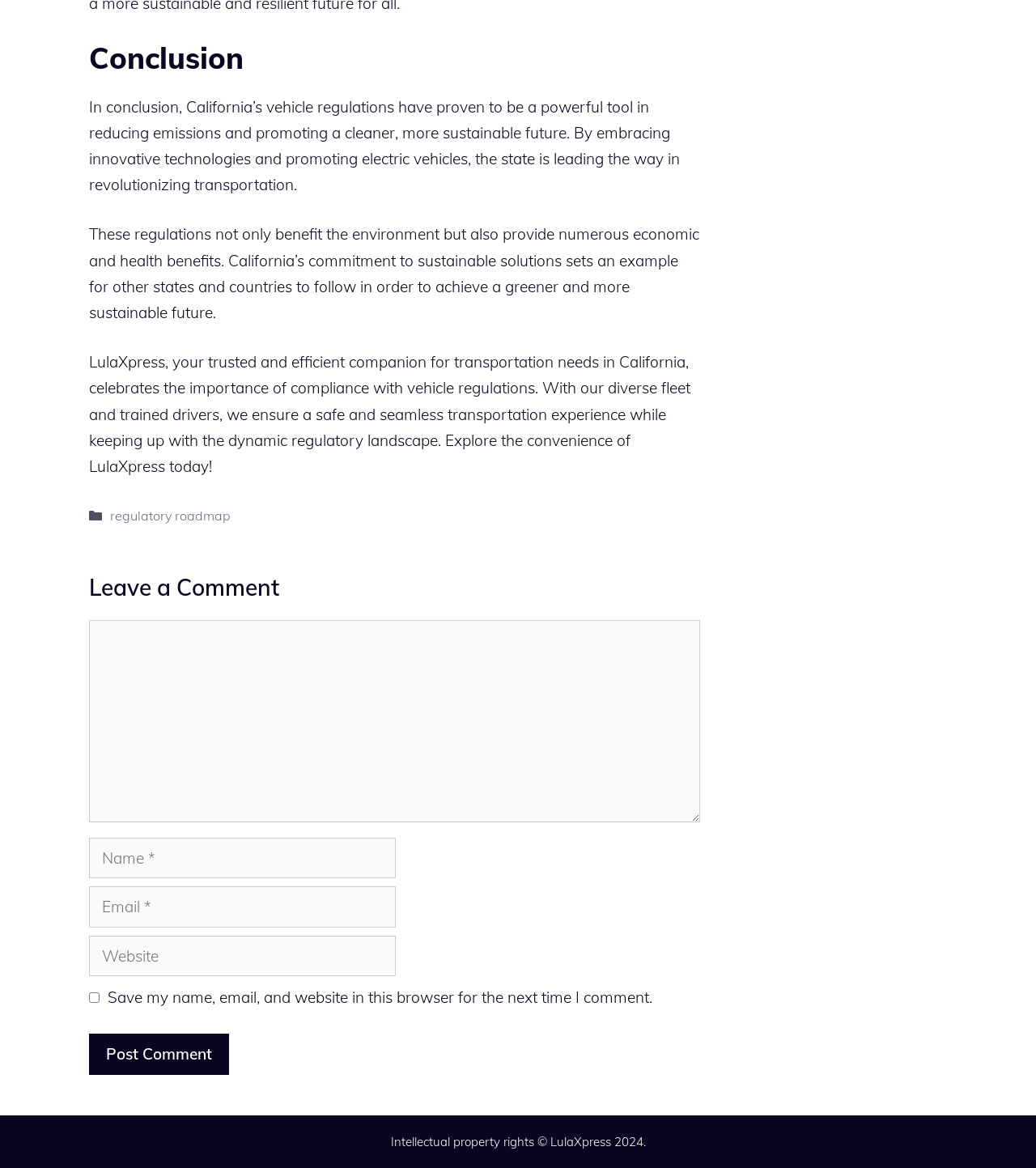Pinpoint the bounding box coordinates of the clickable element to carry out the following instruction: "Click on the 'Log In' button."

None